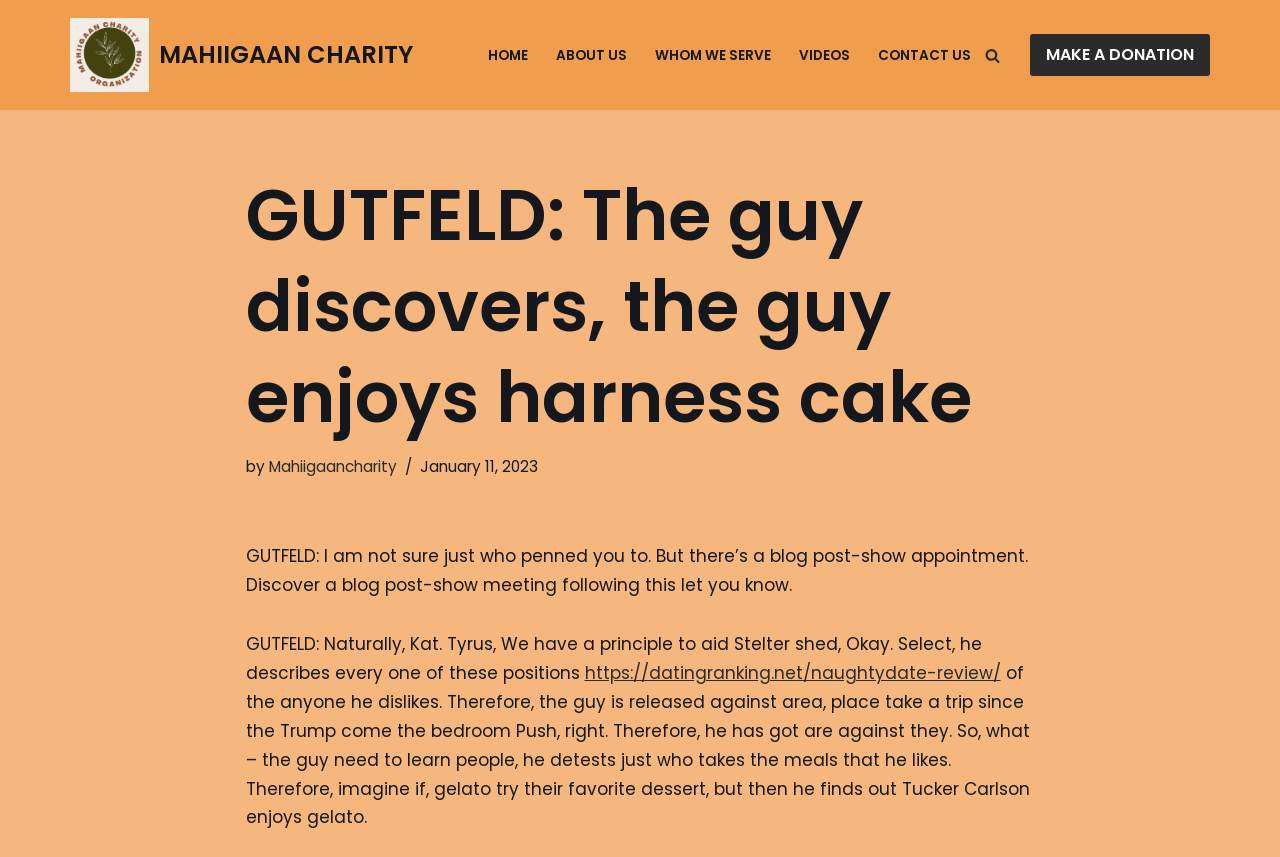Use a single word or phrase to answer the question:
What is the date mentioned in the webpage?

January 11, 2023